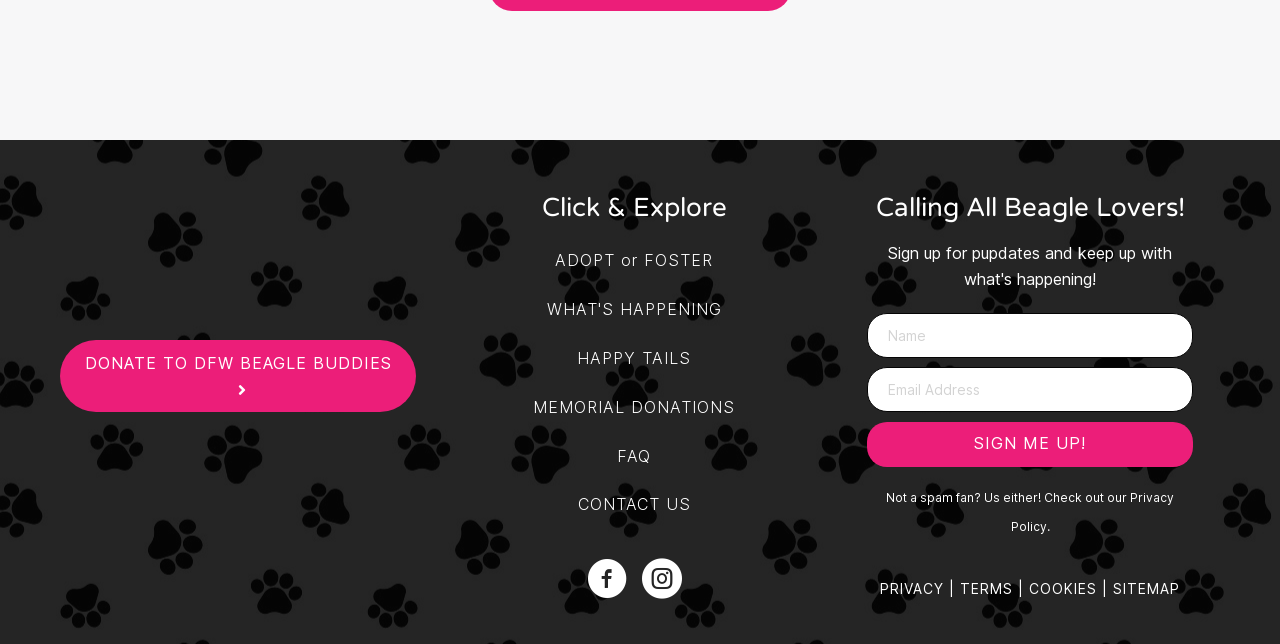Using details from the image, please answer the following question comprehensively:
What is the name of the organization?

The name of the organization can be found in the image element at the top of the page, which has the text 'DFW Beagle Buddies - Beagle Rescue in Dallas Fort Worth'.